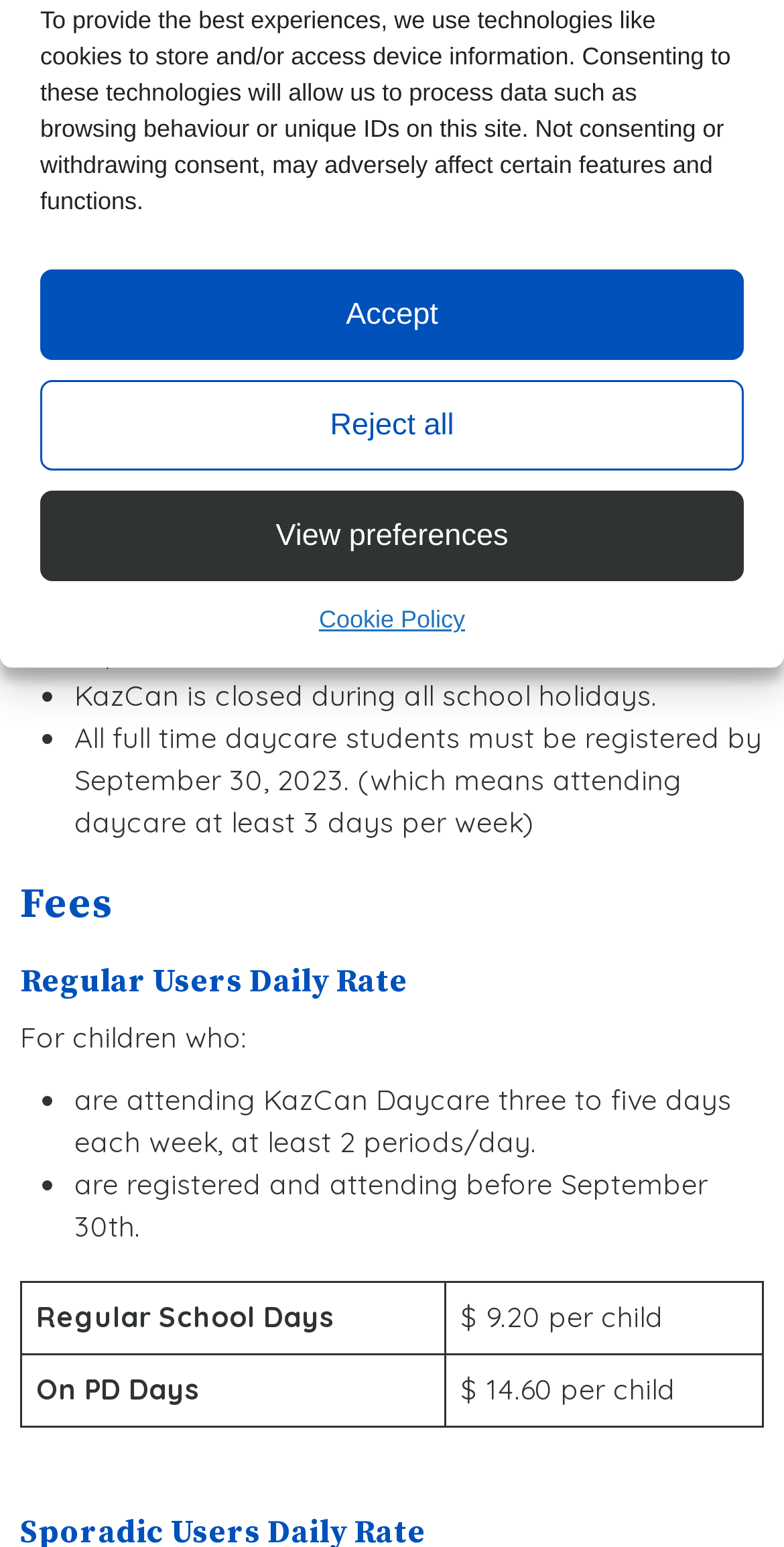Provide the bounding box coordinates of the HTML element described by the text: "View preferences". The coordinates should be in the format [left, top, right, bottom] with values between 0 and 1.

[0.051, 0.317, 0.949, 0.376]